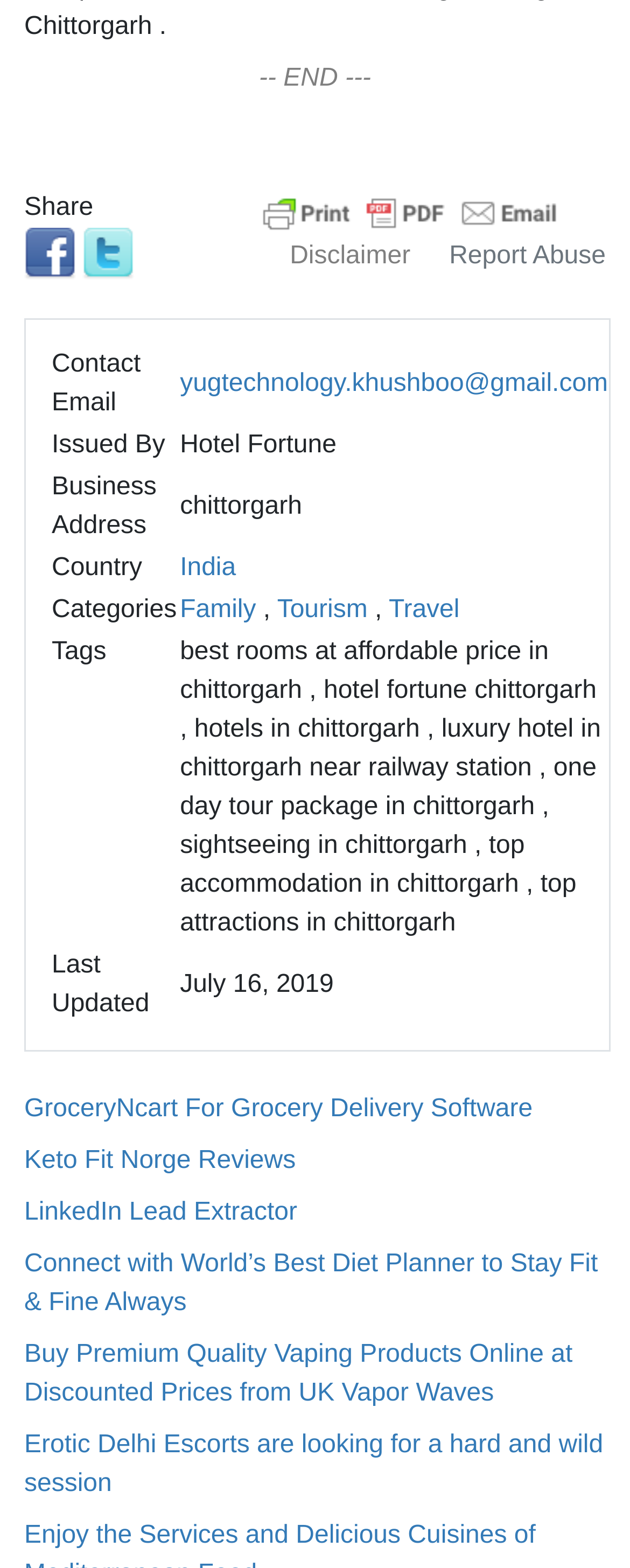Identify the bounding box coordinates of the clickable section necessary to follow the following instruction: "Visit India". The coordinates should be presented as four float numbers from 0 to 1, i.e., [left, top, right, bottom].

[0.286, 0.354, 0.375, 0.371]